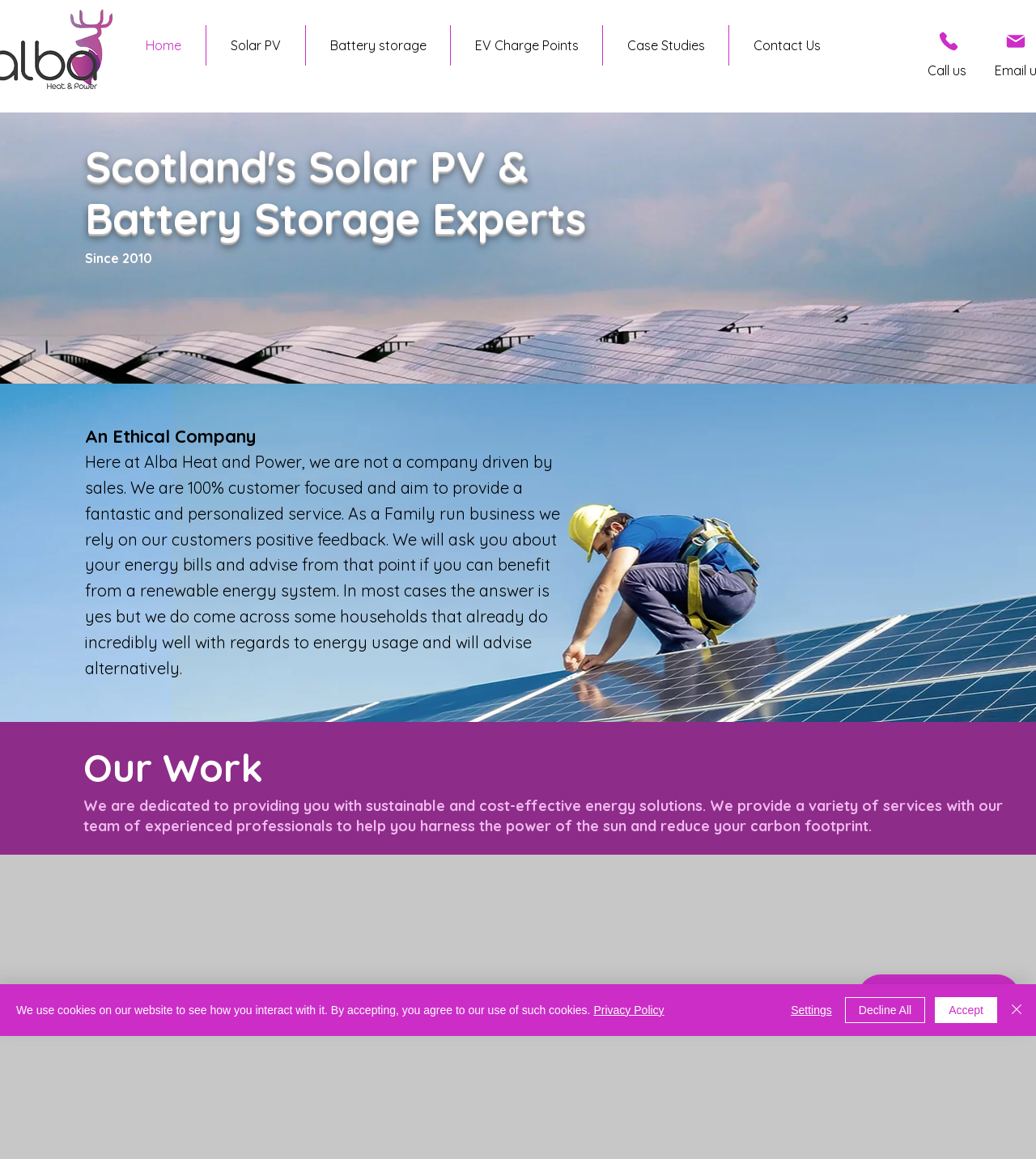Find the bounding box coordinates of the clickable element required to execute the following instruction: "Click the Home link". Provide the coordinates as four float numbers between 0 and 1, i.e., [left, top, right, bottom].

[0.117, 0.022, 0.198, 0.057]